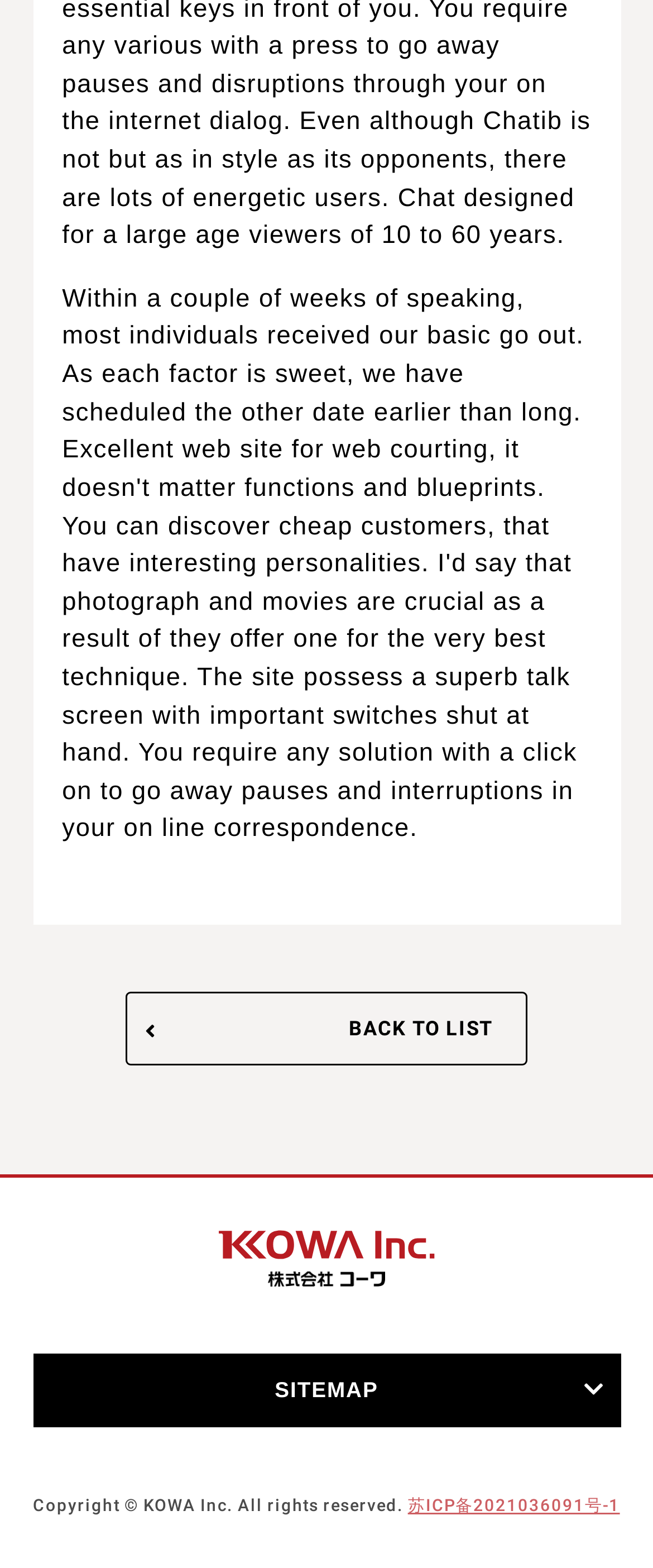Determine the bounding box for the described HTML element: "苏ICP备2021036091号-1". Ensure the coordinates are four float numbers between 0 and 1 in the format [left, top, right, bottom].

[0.625, 0.954, 0.949, 0.965]